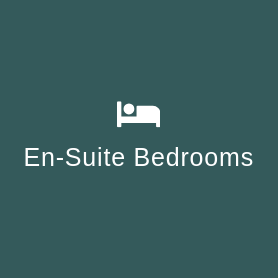Using the information in the image, give a detailed answer to the following question: What is the purpose of the design in the image?

The design emphasizes a sense of homeliness, reflecting the care home's commitment to providing well-equipped personal quarters for its residents, which suggests that the purpose of the design is to create a comfortable and welcoming atmosphere.